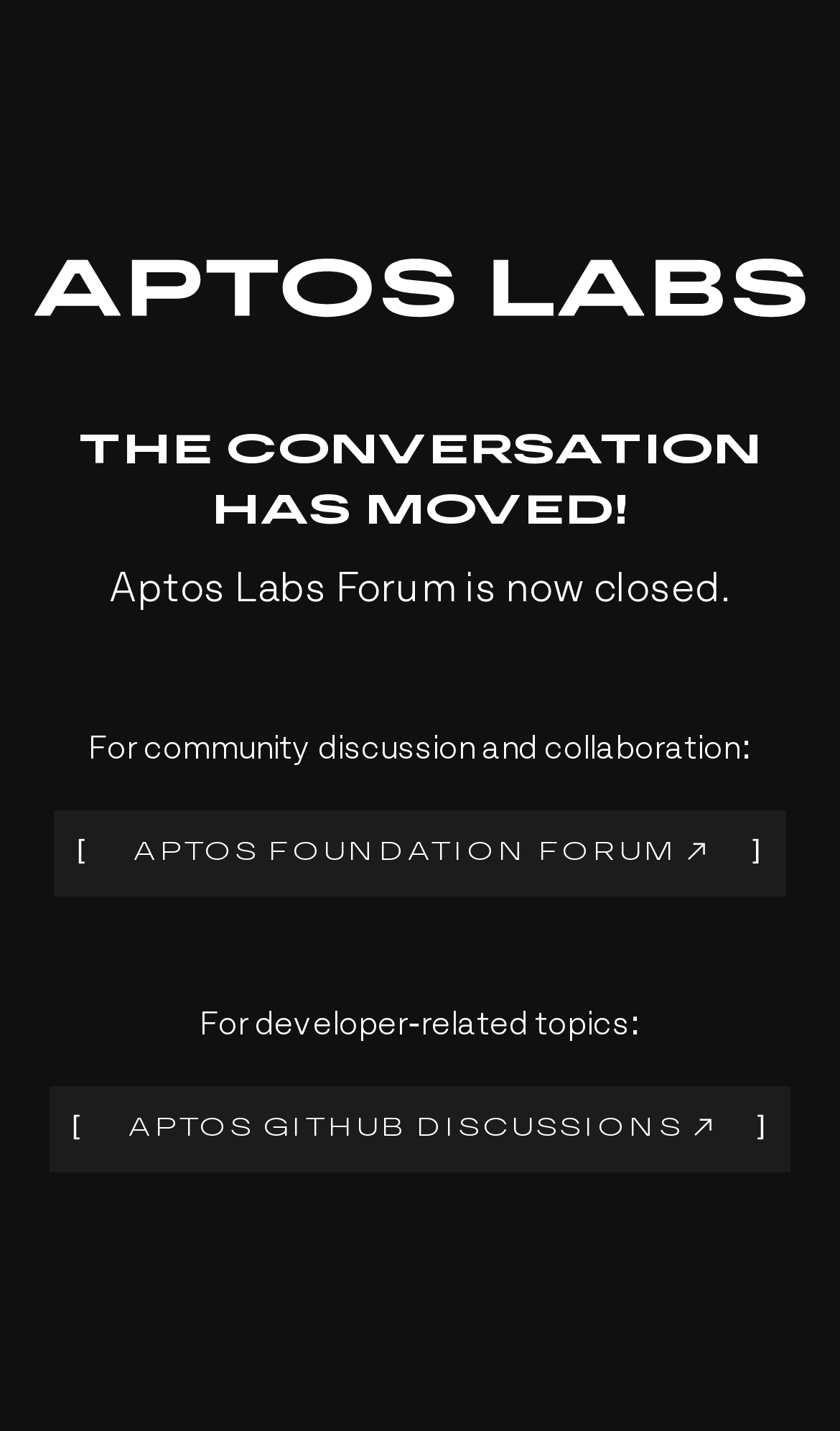What is the main heading of the webpage?
Based on the screenshot, give a detailed explanation to answer the question.

The main heading of the webpage can be determined by reading the heading element with the text 'THE CONVERSATION HAS MOVED!' located at the coordinates [0.041, 0.295, 0.959, 0.379]. This heading is prominent and indicates that the conversation has moved to a new location.